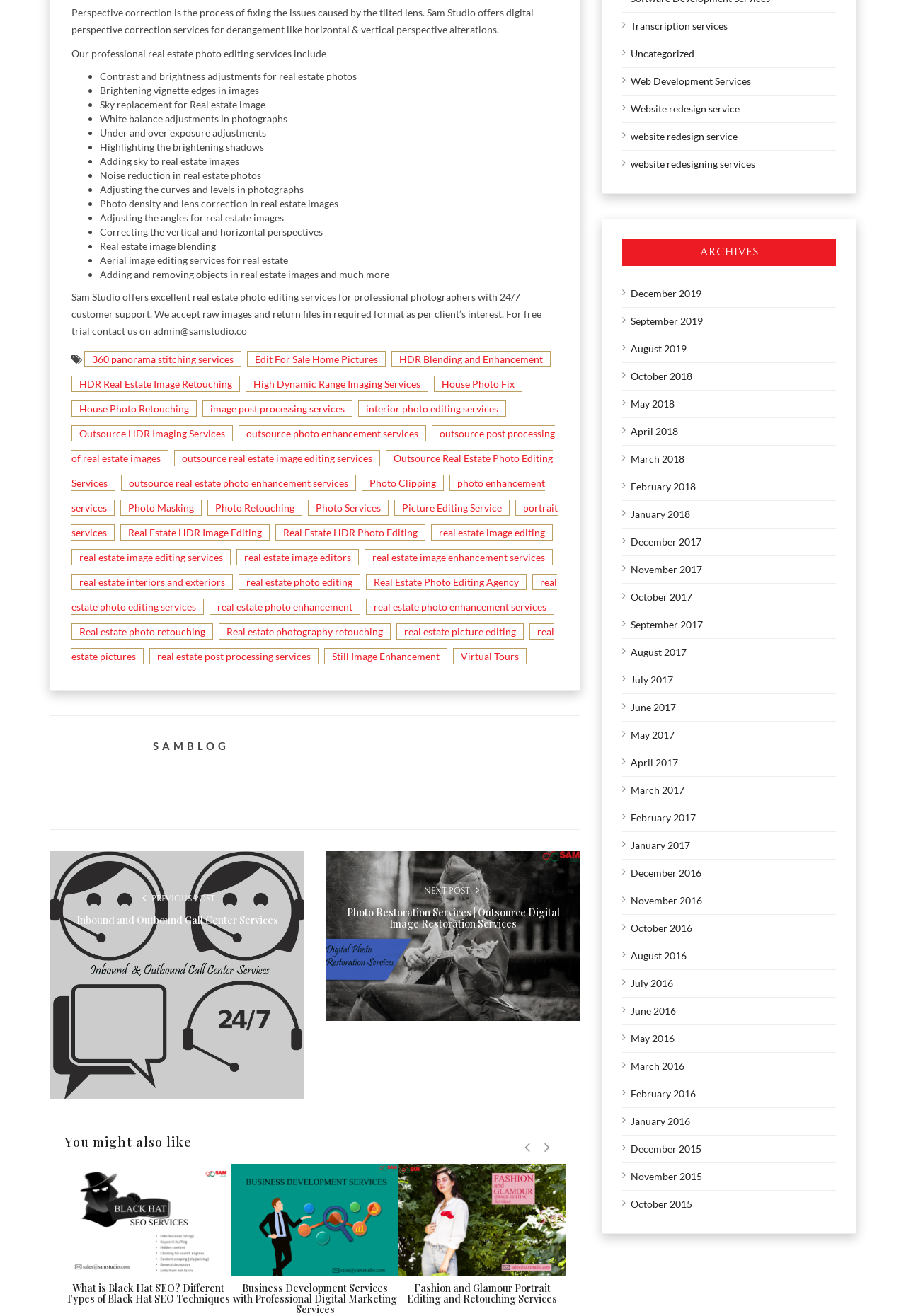Please examine the image and answer the question with a detailed explanation:
What is Sam Studio offering?

Based on the webpage content, Sam Studio is offering real estate photo editing services, which include perspective correction, contrast and brightness adjustments, sky replacement, and more.